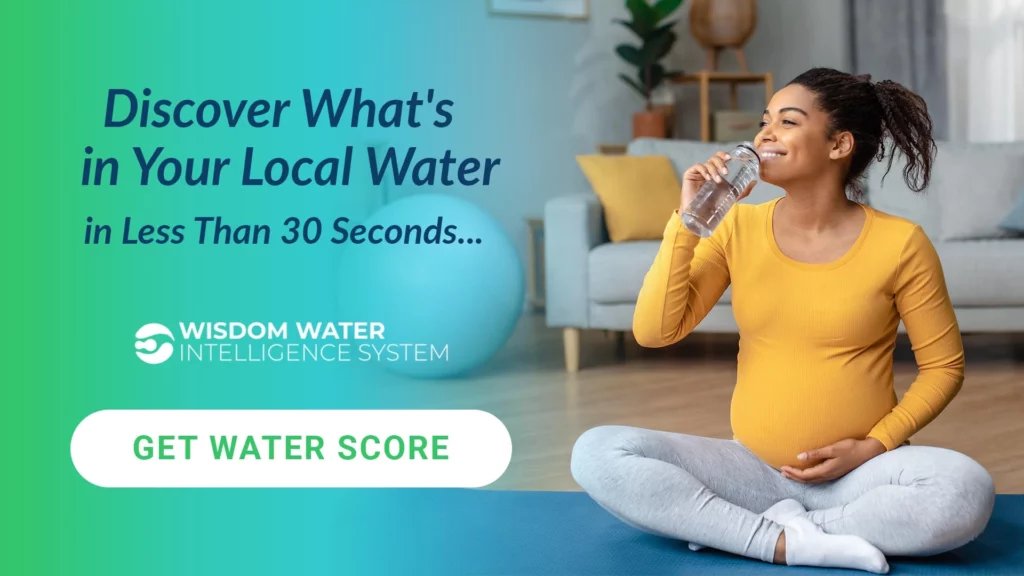What is the color of the leggings the woman is wearing?
Refer to the image and give a detailed response to the question.

The woman's lower body is dressed in light gray leggings, which provide a subtle contrast to the bright yellow top, creating a harmonious and balanced visual effect.